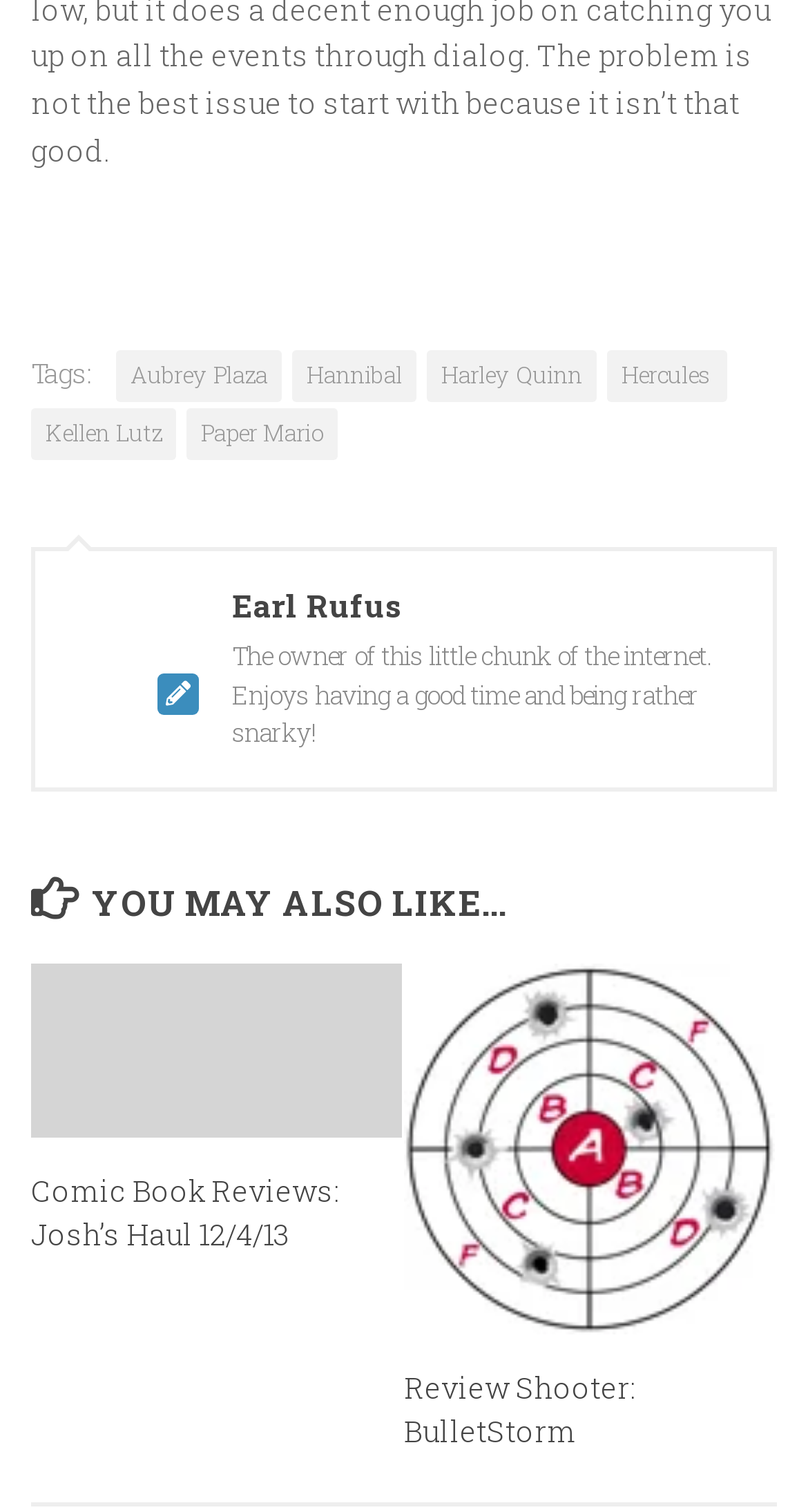Pinpoint the bounding box coordinates of the clickable area needed to execute the instruction: "Click on the link to Aubrey Plaza". The coordinates should be specified as four float numbers between 0 and 1, i.e., [left, top, right, bottom].

[0.144, 0.232, 0.349, 0.266]